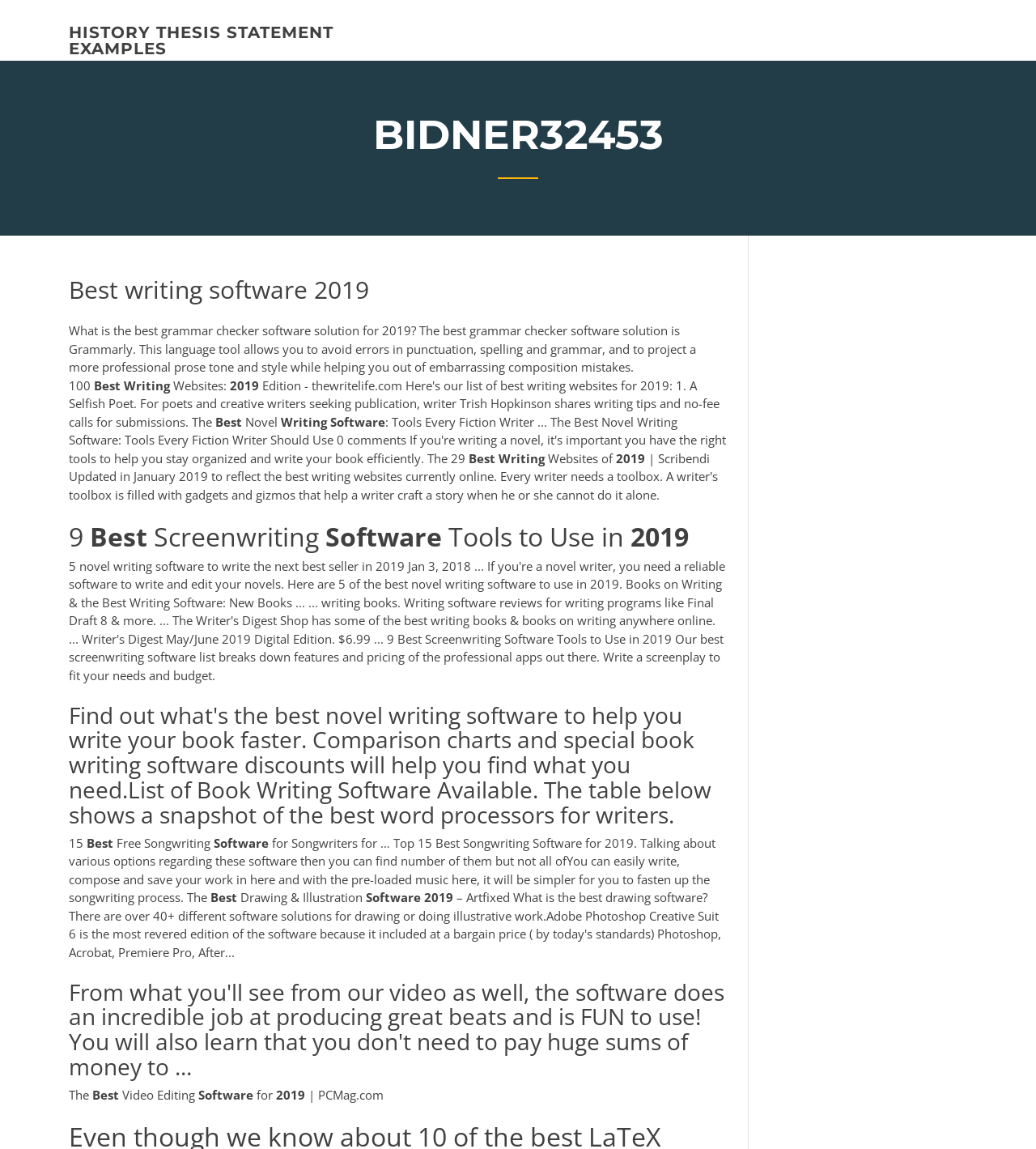What is the ranking of the free songwriting software?
Give a detailed explanation using the information visible in the image.

The webpage mentions that the free songwriting software is ranked as the top 15 best songwriting software for 2019, allowing users to easily write, compose, and save their work.